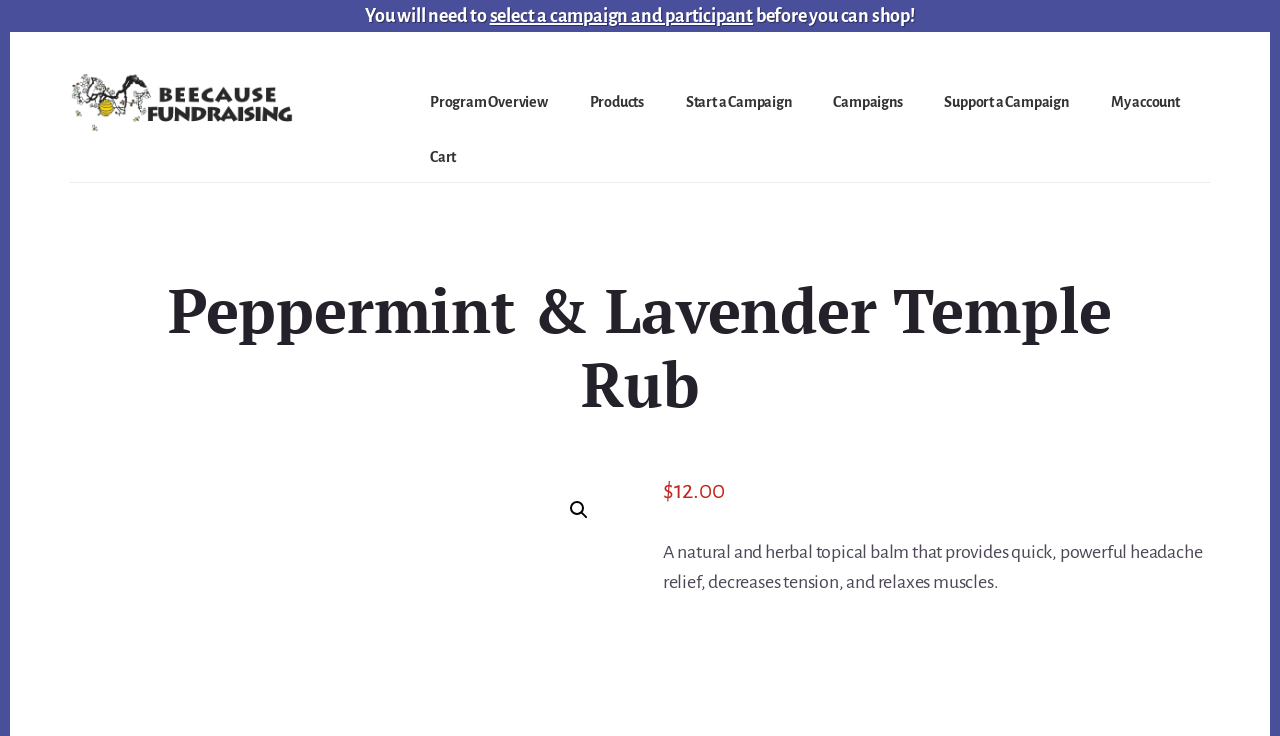Generate a comprehensive description of the contents of the webpage.

The webpage is about a product called "Peppermint & Lavender Temple Rub" from BeeCause Fundraising. At the top left, there is a link to select a campaign and participant, followed by a text "You will need to" and then "before you can shop!". Below this, there are two skip links, one to content and one to footer, positioned at the top left corner.

On the top right, there is a logo of BeeCause Fundraising, which is an image with a link to the main page. Below the logo, there is a main navigation menu with links to "Program Overview", "Products", "Start a Campaign", "Campaigns", "Support a Campaign", "My account", and "Cart".

The main content of the page is focused on the product, with a heading "Peppermint & Lavender Temple Rub" in the middle of the page. Below the heading, there is a search icon and a price tag showing "$12.00". The product description is provided below the price tag, stating that it is a natural and herbal topical balm that provides quick headache relief, decreases tension, and relaxes muscles.

Overall, the webpage is organized with clear sections for navigation, product information, and description, making it easy to find the necessary details about the product.